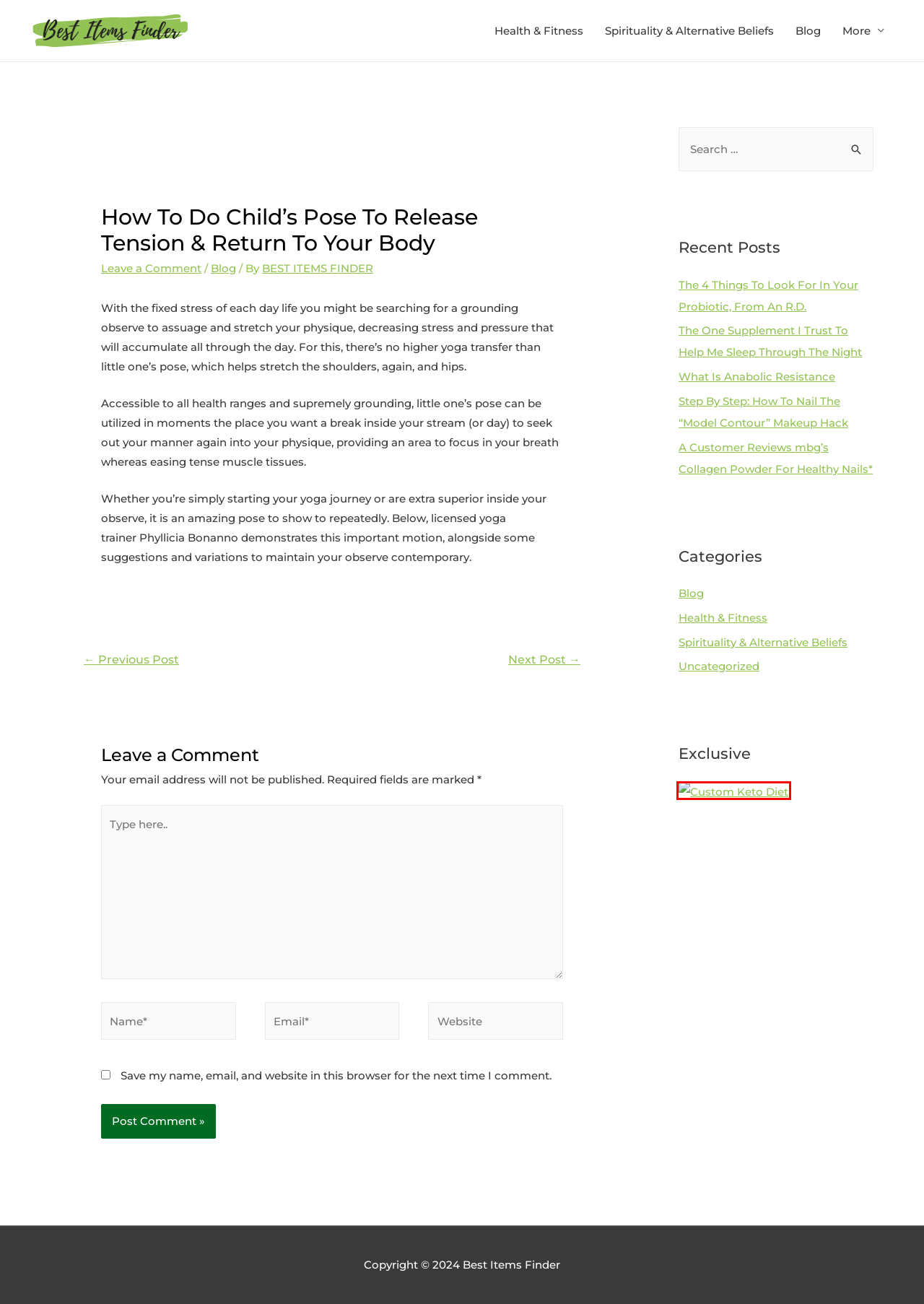You are provided with a screenshot of a webpage that includes a red rectangle bounding box. Please choose the most appropriate webpage description that matches the new webpage after clicking the element within the red bounding box. Here are the candidates:
A. Uncategorized – Best Items Finder
B. Blog – Best Items Finder
C. A Customer Reviews mbg’s Collagen Powder For Healthy Nails* – Best Items Finder
D. The Custom Keto Diet | Your Personal Keto Custom Plan
E. The 4 Things To Look For In Your Probiotic, From An R.D. – Best Items Finder
F. What Is Anabolic Resistance – Best Items Finder
G. Spirituality & Alternative Beliefs – Best Items Finder
H. BEST ITEMS FINDER – Best Items Finder

D